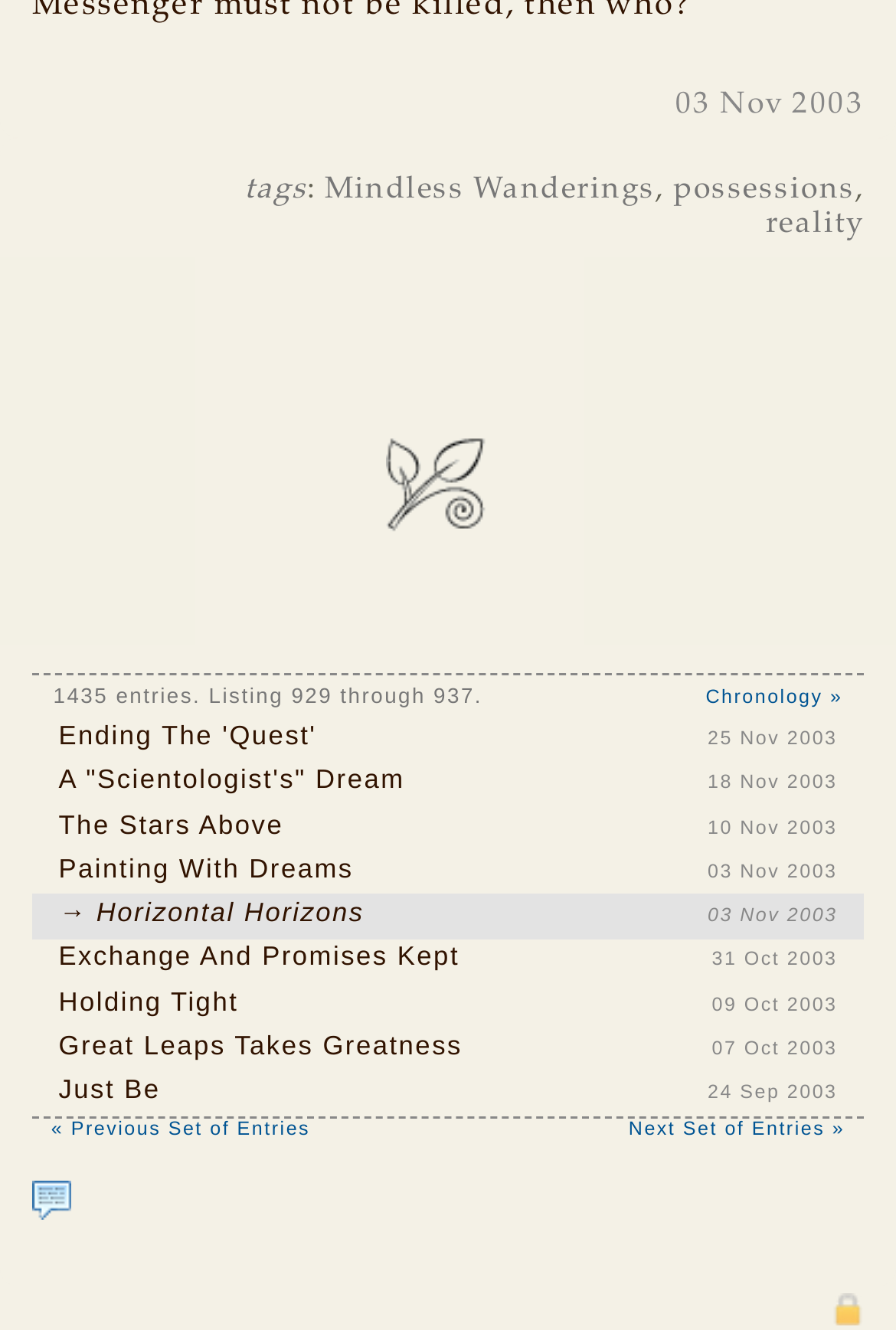Identify the bounding box coordinates of the clickable region necessary to fulfill the following instruction: "View next entries". The bounding box coordinates should be four float numbers between 0 and 1, i.e., [left, top, right, bottom].

[0.702, 0.839, 0.943, 0.856]